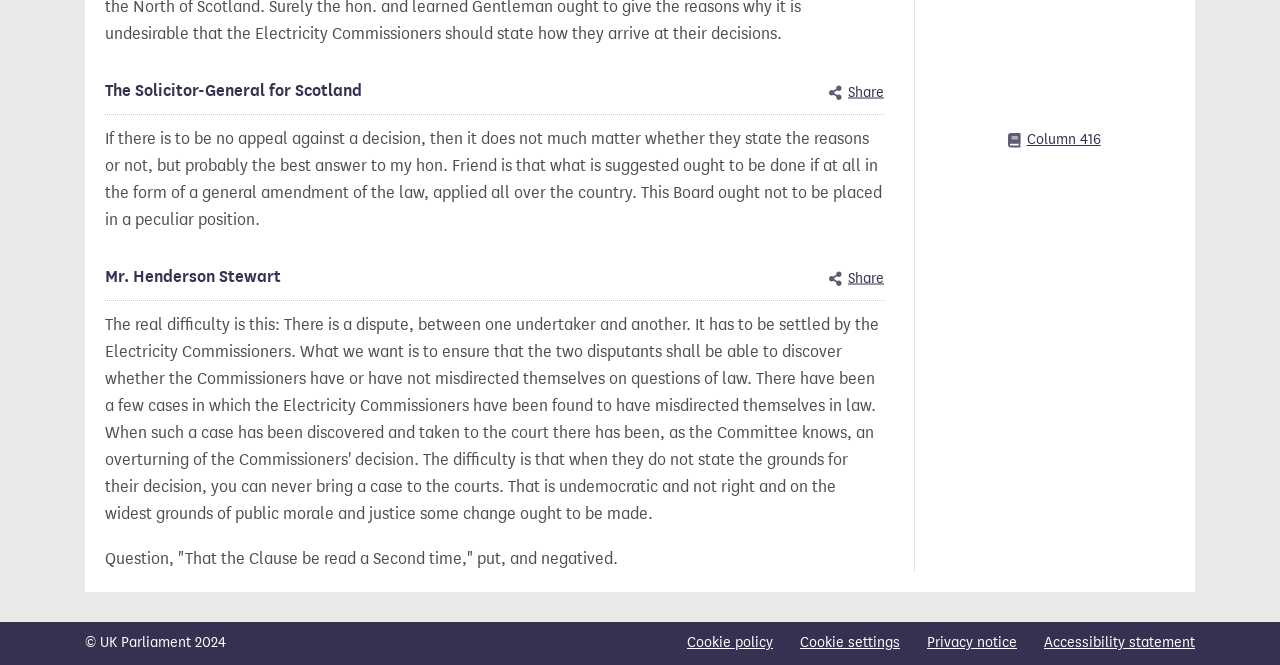Please respond to the question with a concise word or phrase:
What is the topic of discussion?

Law amendment